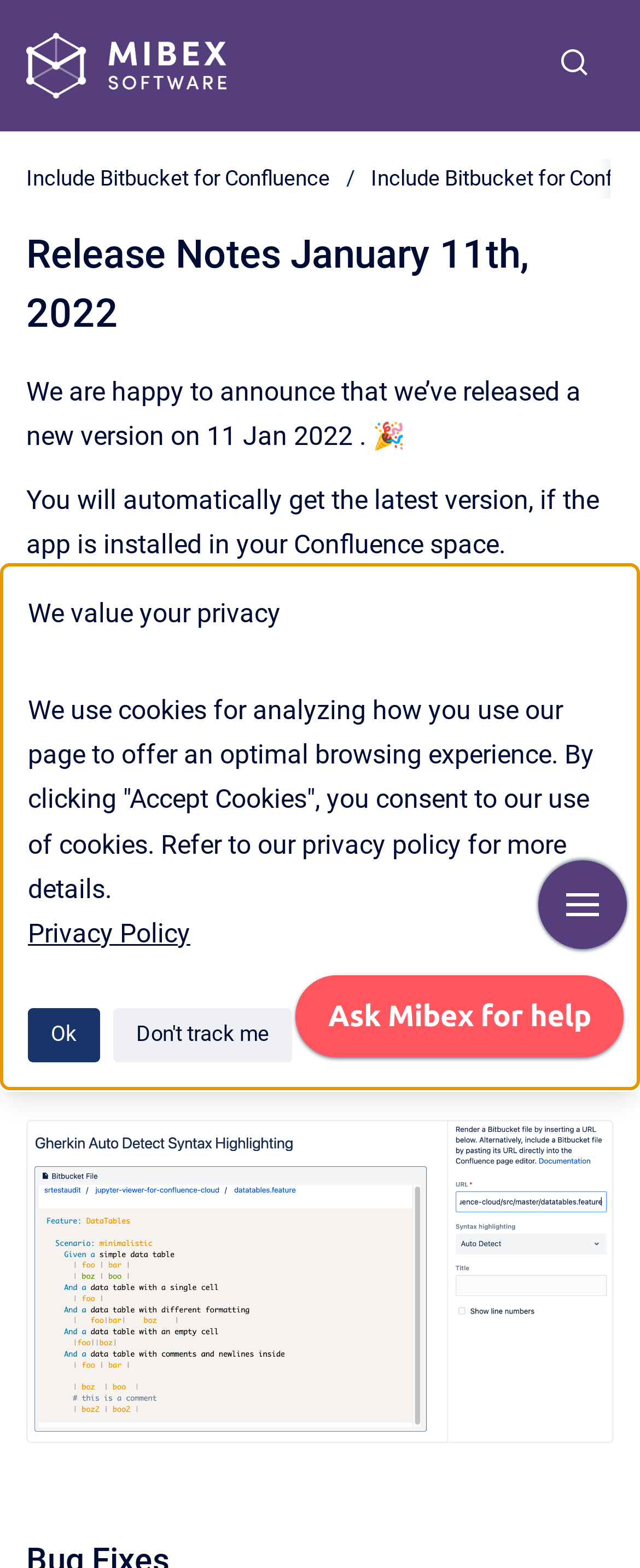Please identify the bounding box coordinates of the element's region that needs to be clicked to fulfill the following instruction: "install Include Bitbucket for Confluence Cloud on the Atlassian Marketplace". The bounding box coordinates should consist of four float numbers between 0 and 1, i.e., [left, top, right, bottom].

[0.041, 0.378, 0.926, 0.427]